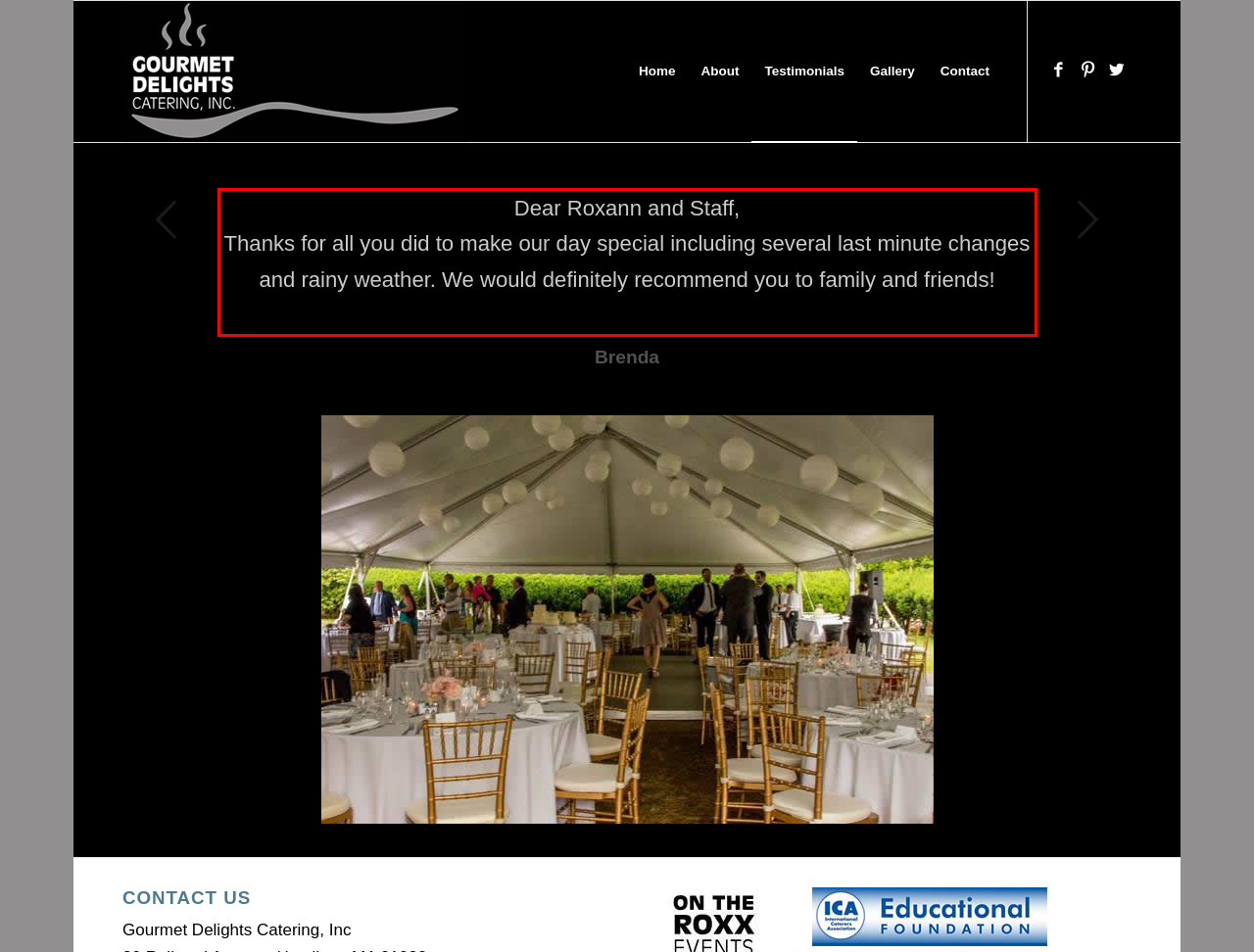Please examine the screenshot of the webpage and read the text present within the red rectangle bounding box.

I have worked with Gourmet Delights for almost 10 years. The food is always delicious and beautiful. They also work with a very experienced staff that make all events run smoothly from set up to break down. They think outside of the box to make each event special.